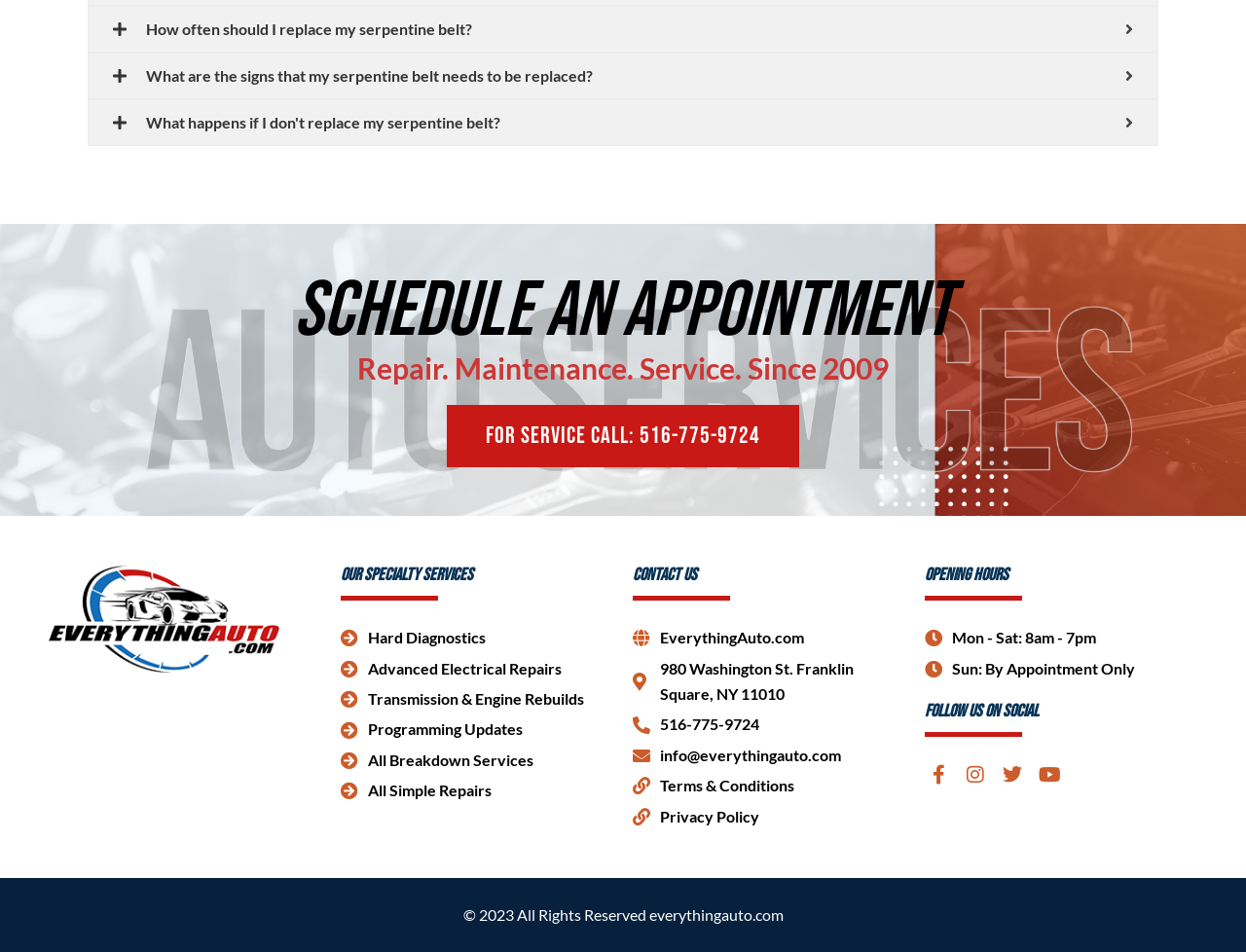Please examine the image and provide a detailed answer to the question: What are the hours of operation on Sundays?

I found the hours of operation by looking at the 'Opening Hours' section of the page, which is located at the bottom of the page. The 'Opening Hours' section lists the hours for each day of the week, and on Sundays, it says 'By Appointment Only'.